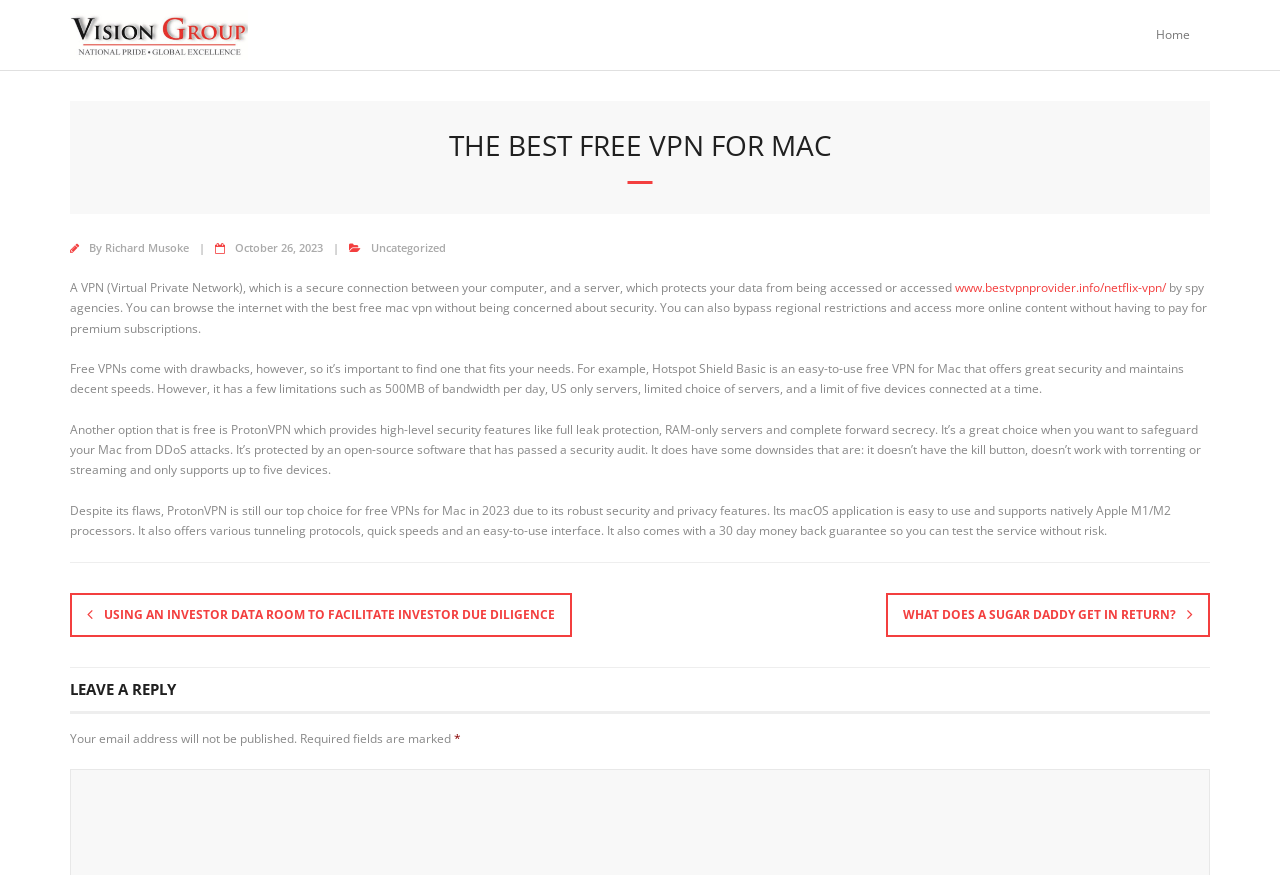What is the topic of the article?
Can you provide an in-depth and detailed response to the question?

Based on the heading 'THE BEST FREE VPN FOR MAC' and the content of the article, it is clear that the topic of the article is about free VPNs for Mac.